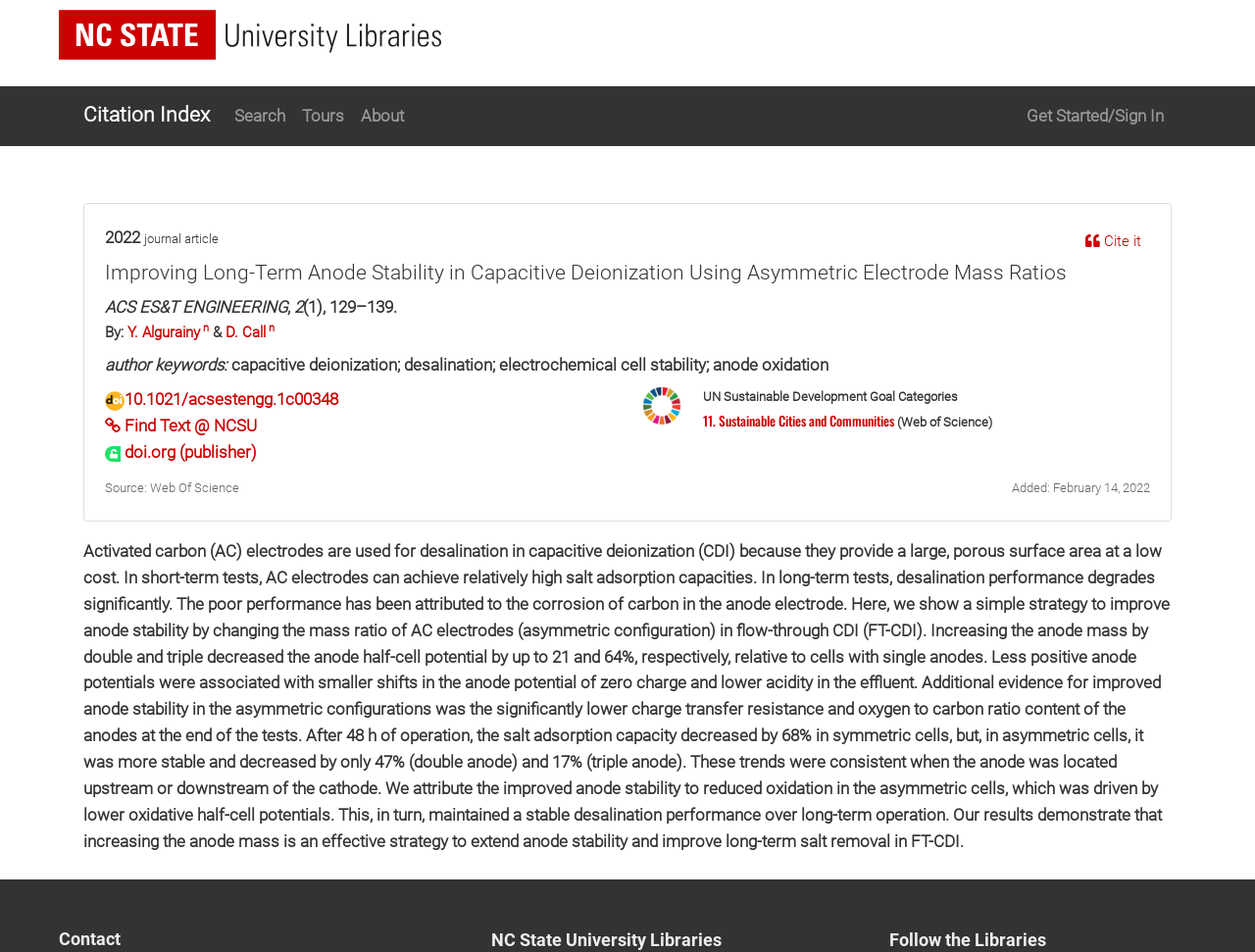Explain the webpage's design and content in an elaborate manner.

This webpage is a citation index page from the NCSU Libraries, displaying information about a journal article titled "Improving Long-Term Anode Stability in Capacitive Deionization Using Asymmetric Electrode Mass Ratios". 

At the top left corner, there is an NC State University Libraries logo, followed by a row of links including "Citation Index", "Search", "Tours", "About", and "Get Started/Sign In" on the right side. 

Below this row, the main content area begins, where the article's publication year "2022" is displayed. The article type "journal article" is indicated next to it. 

On the right side of the main content area, there is a "Cite it" button. 

The article's title is displayed in a large font, followed by the journal name "ACS ES&T ENGINEERING" and the volume and page numbers. 

The authors' names, "Y. Algurainy" and "D. Call", are listed below, with a superscript "n" next to each name. 

The article's abstract is displayed in a large block of text, describing the research on improving anode stability in capacitive deionization using asymmetric electrode mass ratios. 

Below the abstract, there are links to the article's DOI, a "Find Text @ NCSU" button, and a link to the publisher's website. 

On the right side, there is an image and a link to the UN Sustainable Development Goal Categories, specifically "11. Sustainable Cities and Communities". 

At the bottom of the page, there are additional details about the article, including the source "Web Of Science", the date added "February 14, 2022", and a link to "NC State University Libraries" at the very bottom.